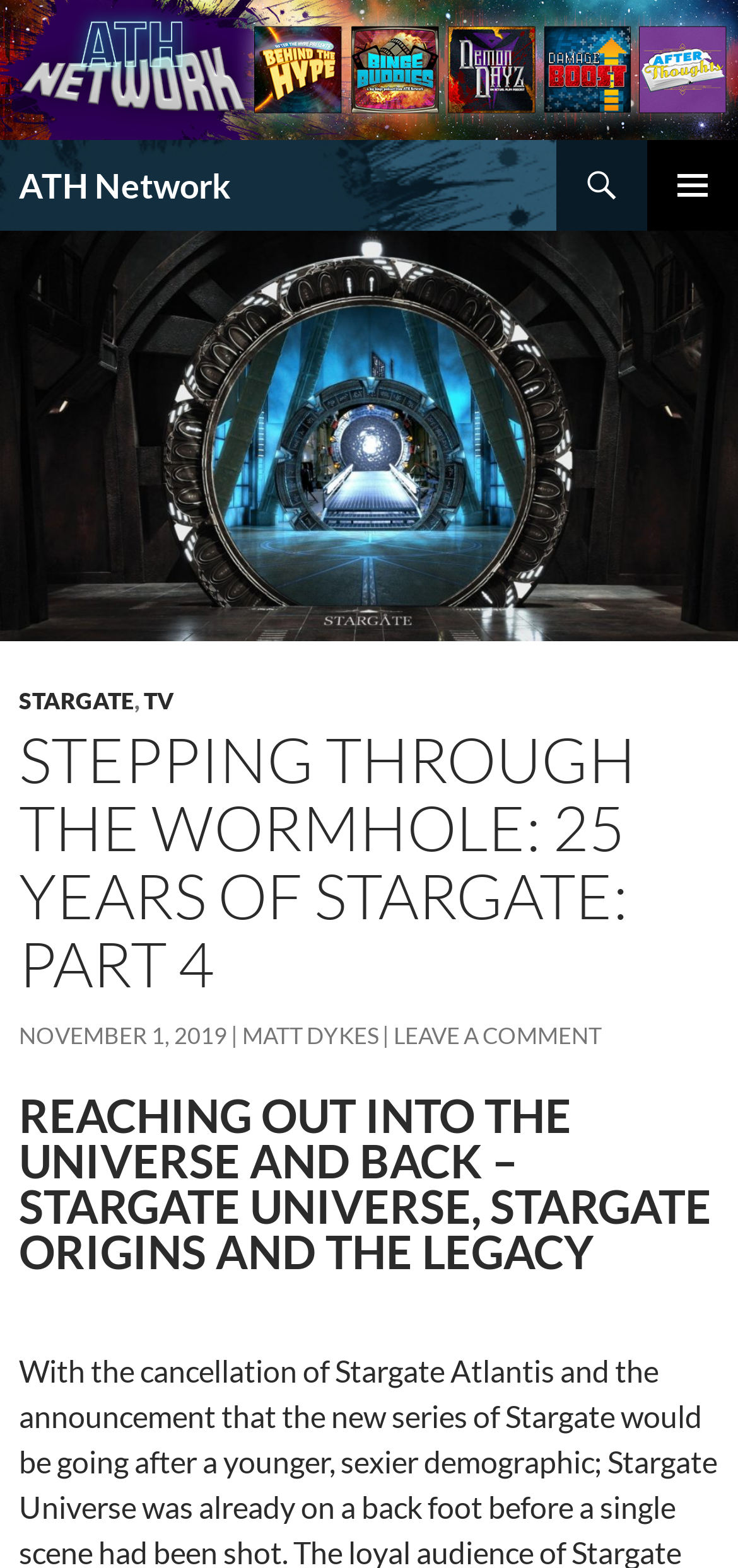Determine the bounding box coordinates for the region that must be clicked to execute the following instruction: "open primary menu".

[0.877, 0.09, 1.0, 0.148]